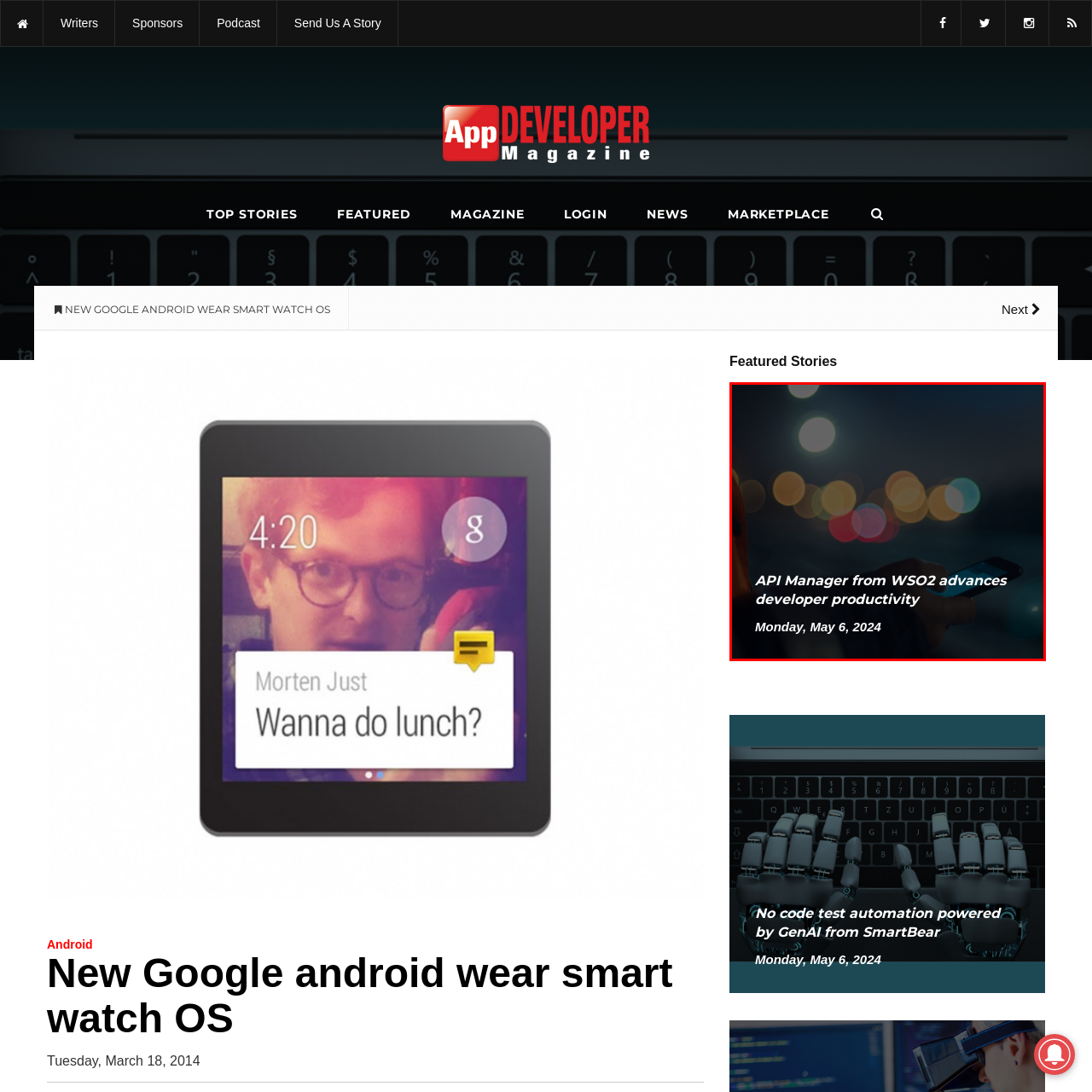Study the image surrounded by the red bounding box and respond as thoroughly as possible to the following question, using the image for reference: What is the theme highlighted in the image?

The visual representation in the image highlights the theme of digital connectivity and productivity, which is reinforced by the accompanying text emphasizing the focus on the 'API Manager from WSO2', a tool designed to enhance developer productivity.